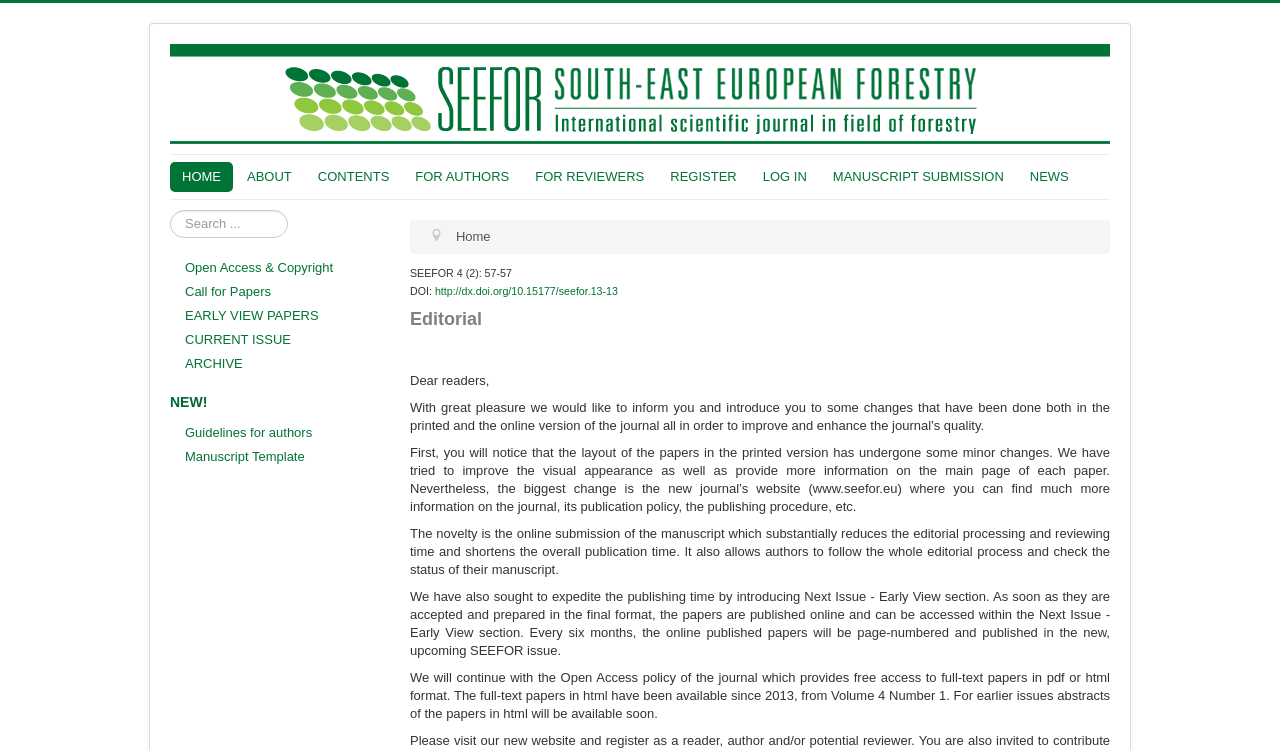Please provide the bounding box coordinates for the element that needs to be clicked to perform the following instruction: "View the current issue". The coordinates should be given as four float numbers between 0 and 1, i.e., [left, top, right, bottom].

[0.133, 0.437, 0.305, 0.469]